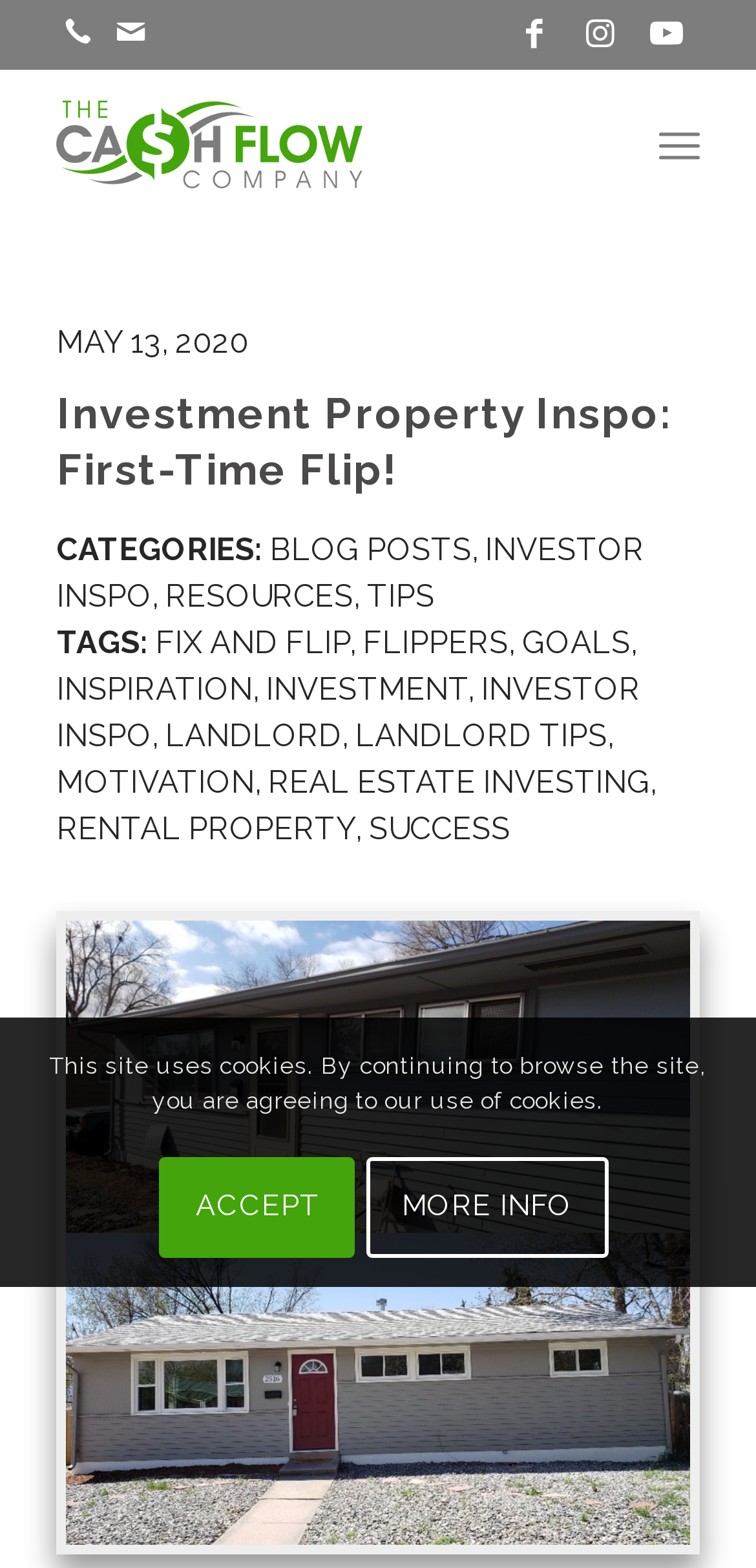Locate the bounding box coordinates of the element you need to click to accomplish the task described by this instruction: "Check the tags".

[0.075, 0.398, 0.196, 0.422]